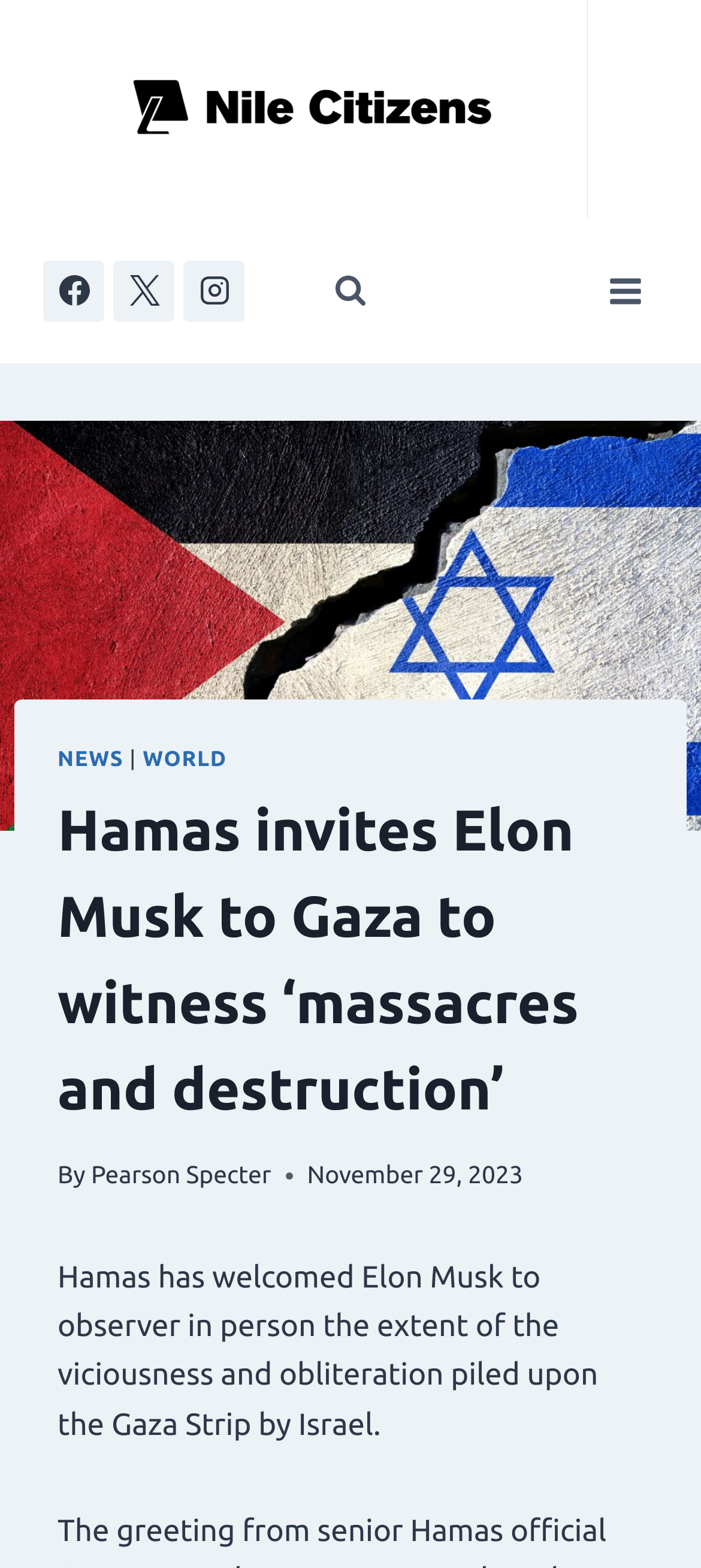Provide a brief response to the question below using one word or phrase:
What is the date of the article?

November 29, 2023